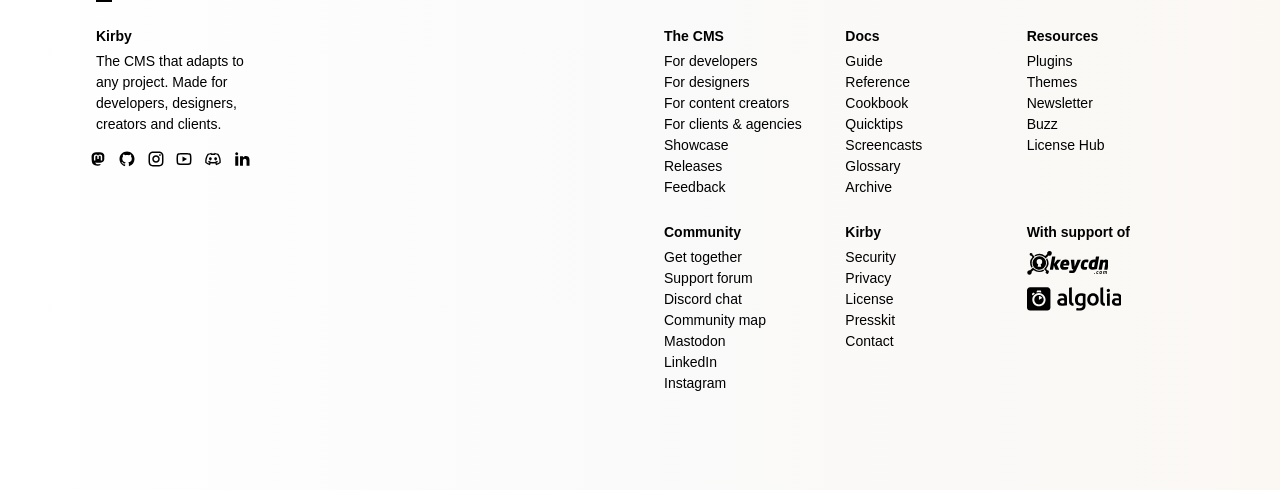Please specify the bounding box coordinates of the element that should be clicked to execute the given instruction: 'Click on the Mastodon link'. Ensure the coordinates are four float numbers between 0 and 1, expressed as [left, top, right, bottom].

[0.066, 0.284, 0.088, 0.365]